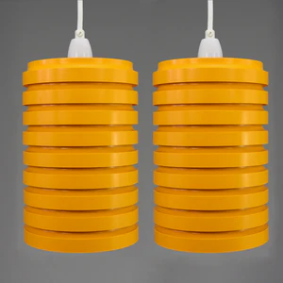Using a single word or phrase, answer the following question: 
How many circular layers do the fixtures have?

Multiple